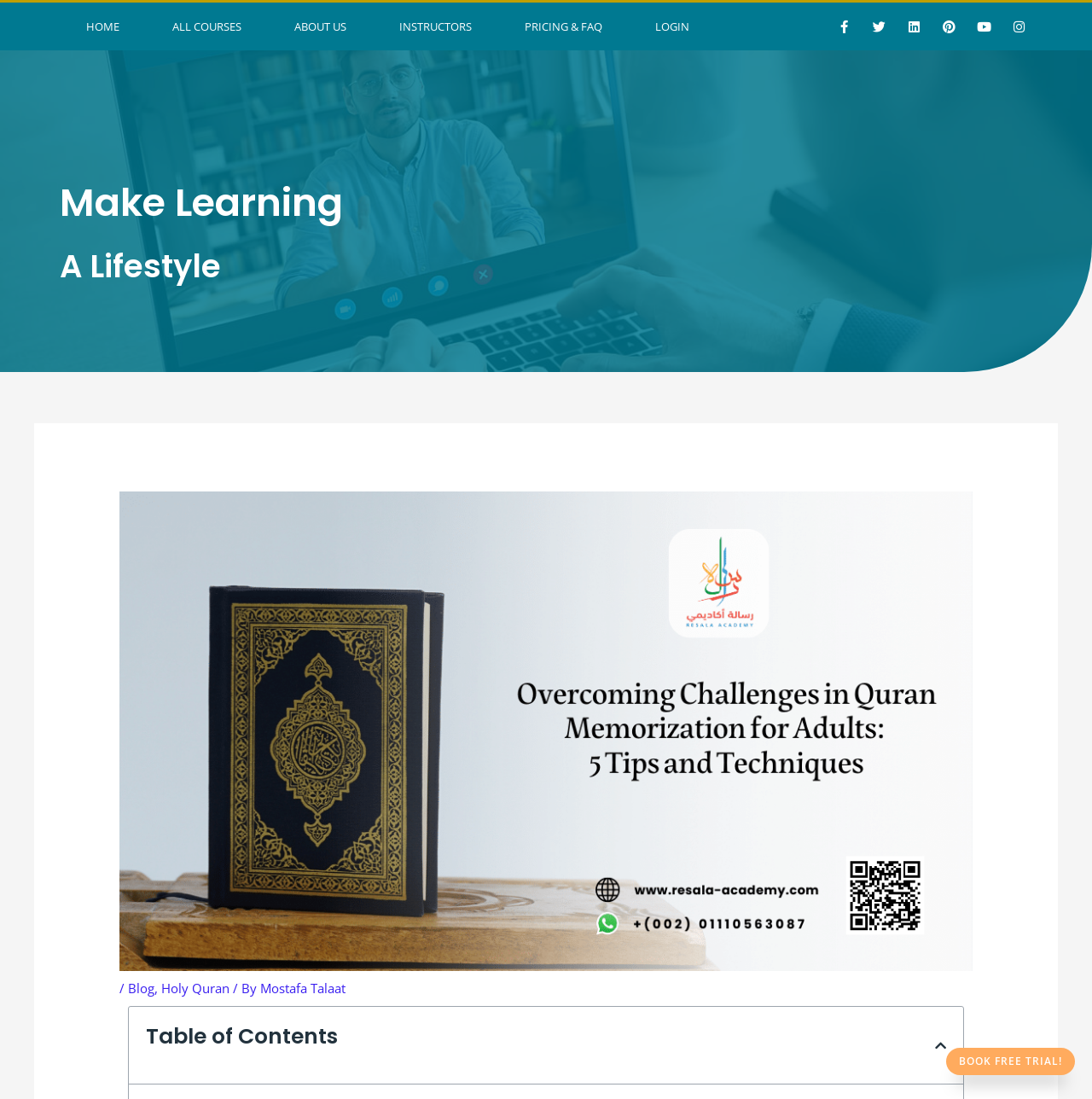Predict the bounding box coordinates of the area that should be clicked to accomplish the following instruction: "View the Table of Contents". The bounding box coordinates should consist of four float numbers between 0 and 1, i.e., [left, top, right, bottom].

[0.134, 0.932, 0.856, 0.955]